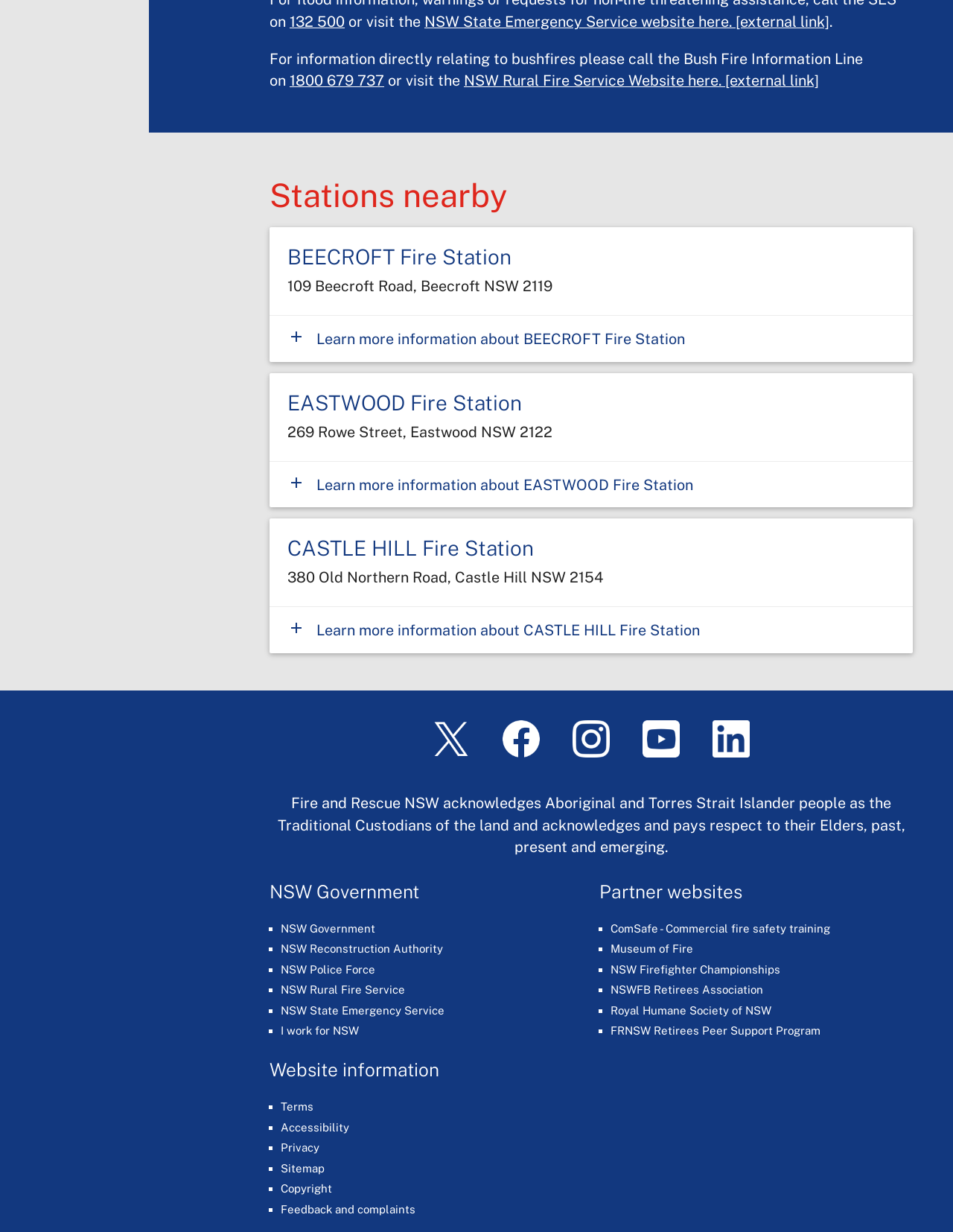Identify the bounding box coordinates of the section that should be clicked to achieve the task described: "Read the article about 'The Moon in Astrology Meaning, Significance, and House Placement'".

None